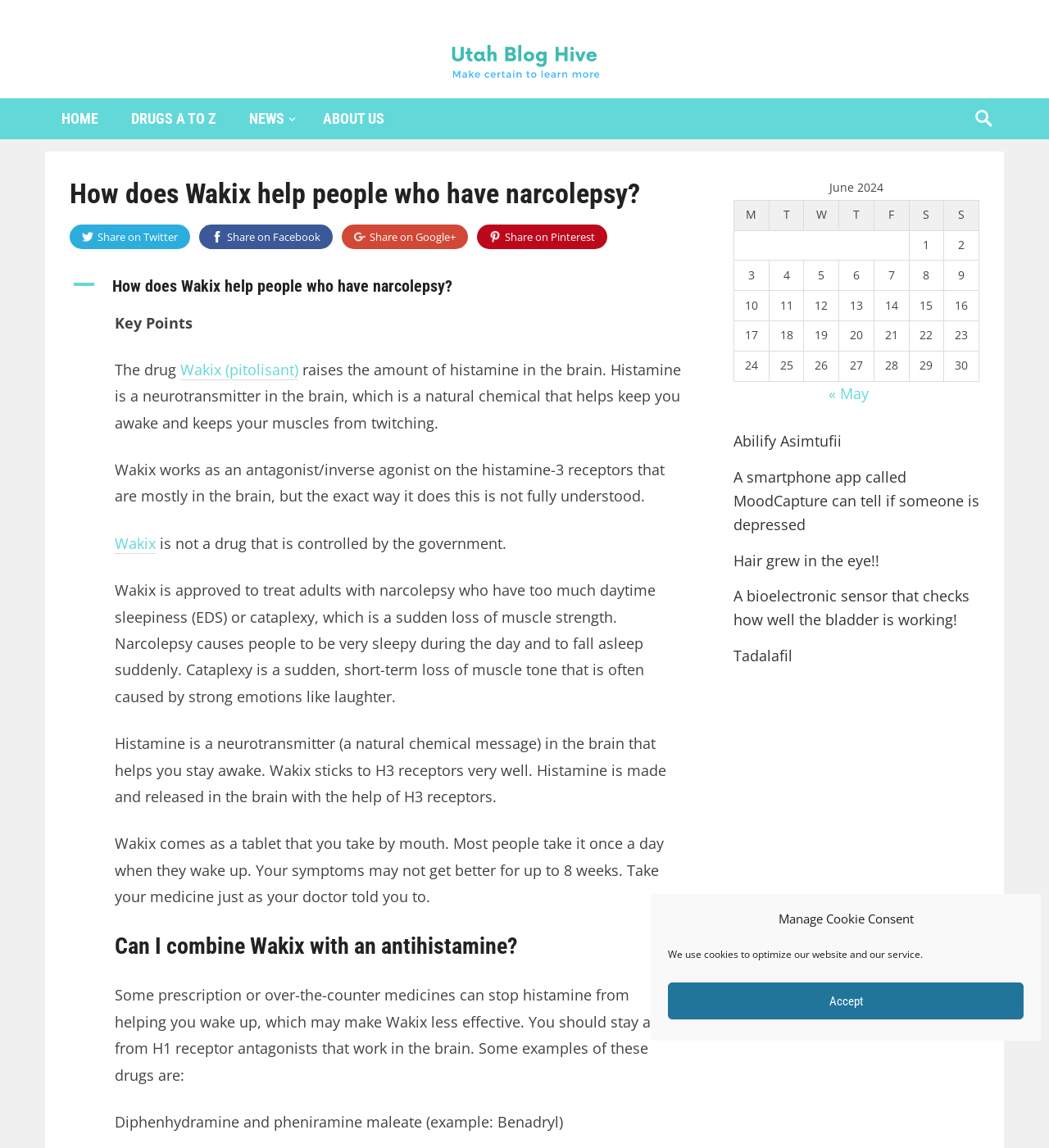Determine the bounding box coordinates of the clickable region to carry out the instruction: "Click on the HOME link".

[0.043, 0.086, 0.109, 0.121]